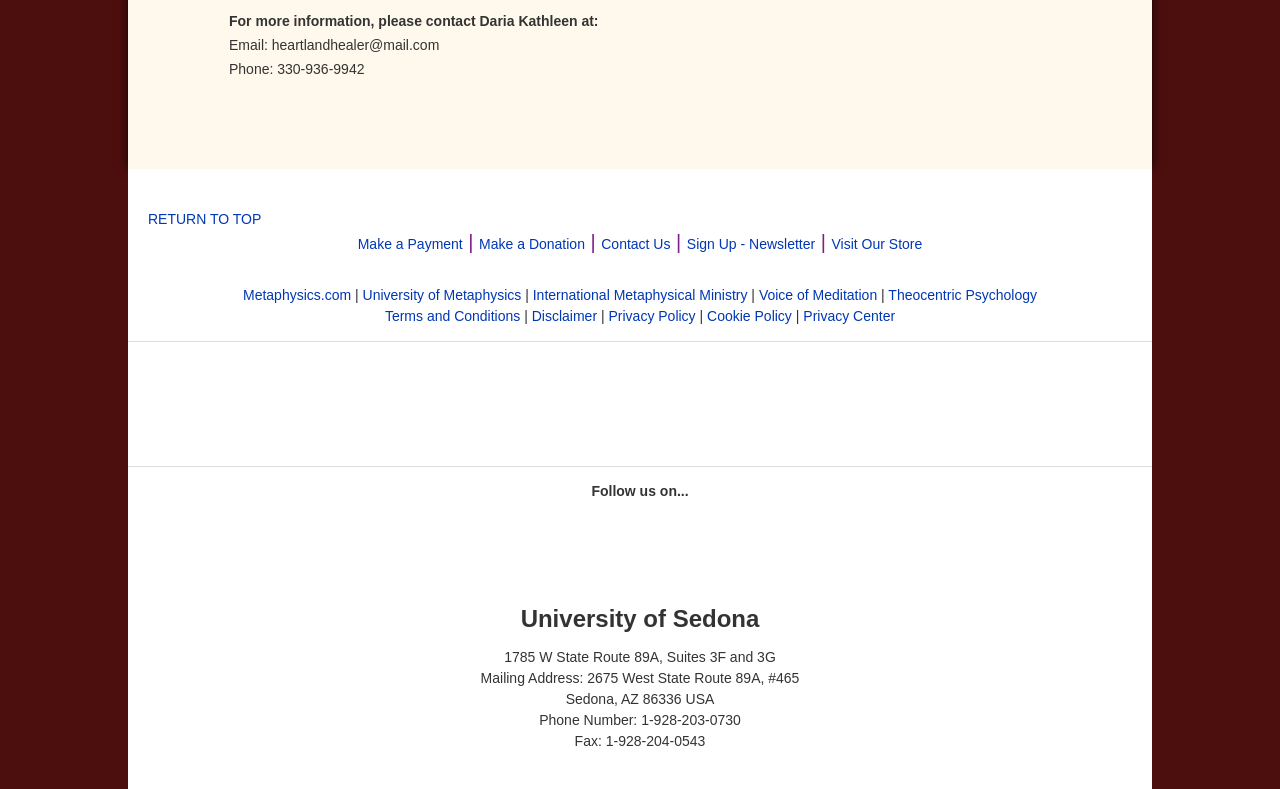Identify the bounding box coordinates of the section to be clicked to complete the task described by the following instruction: "Contact Daria Kathleen via email". The coordinates should be four float numbers between 0 and 1, formatted as [left, top, right, bottom].

[0.179, 0.047, 0.343, 0.067]